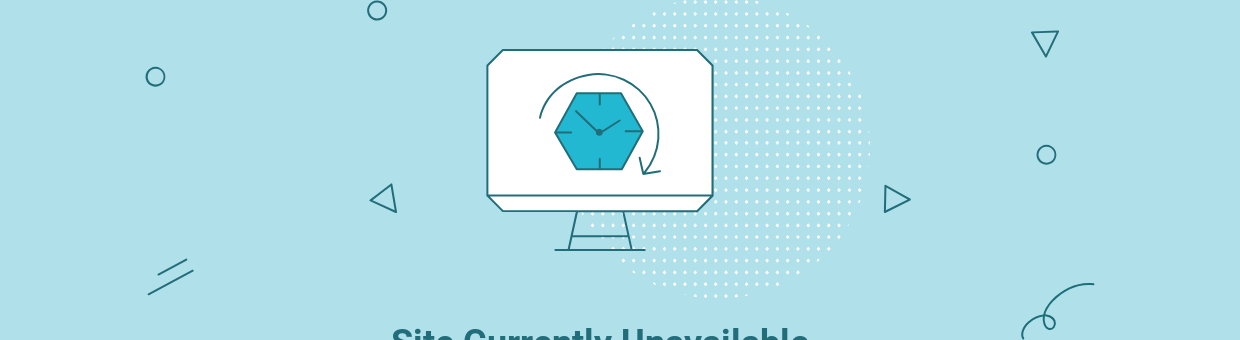Refer to the image and provide a thorough answer to this question:
What is the message displayed on the monitor?

The monitor is displaying an alert message indicating that the site is currently unavailable, possibly due to maintenance or server issues, and inviting users to reach out to their hosting provider for assistance.